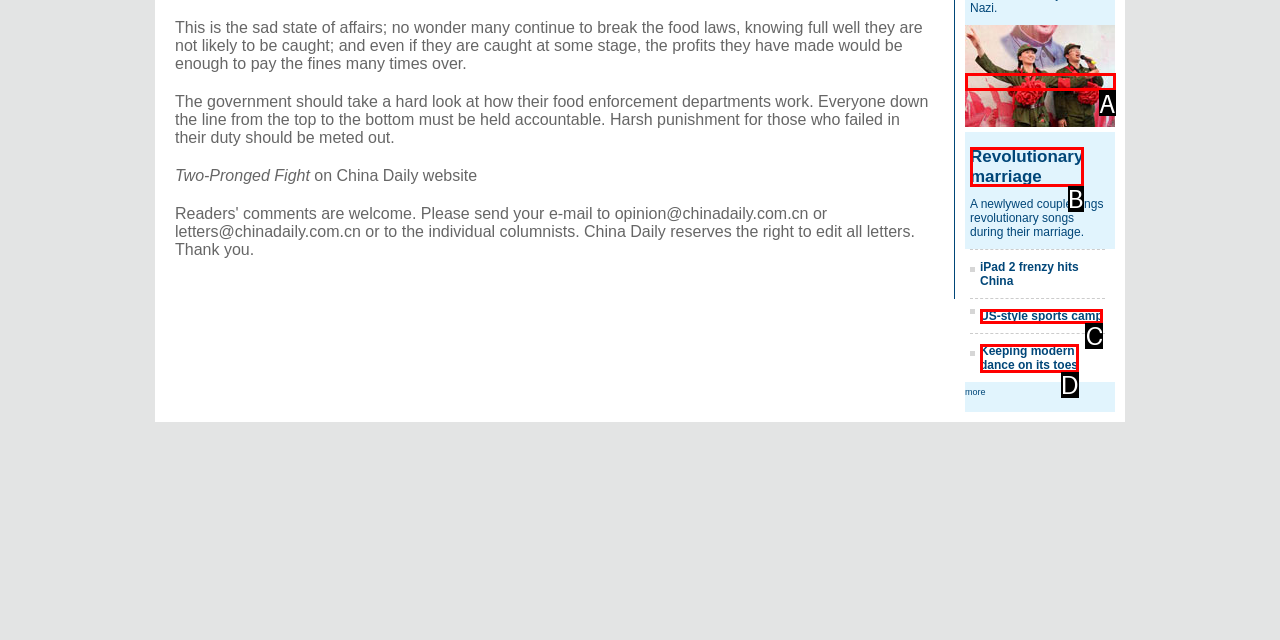Based on the given description: parent_node: Specials, identify the correct option and provide the corresponding letter from the given choices directly.

A